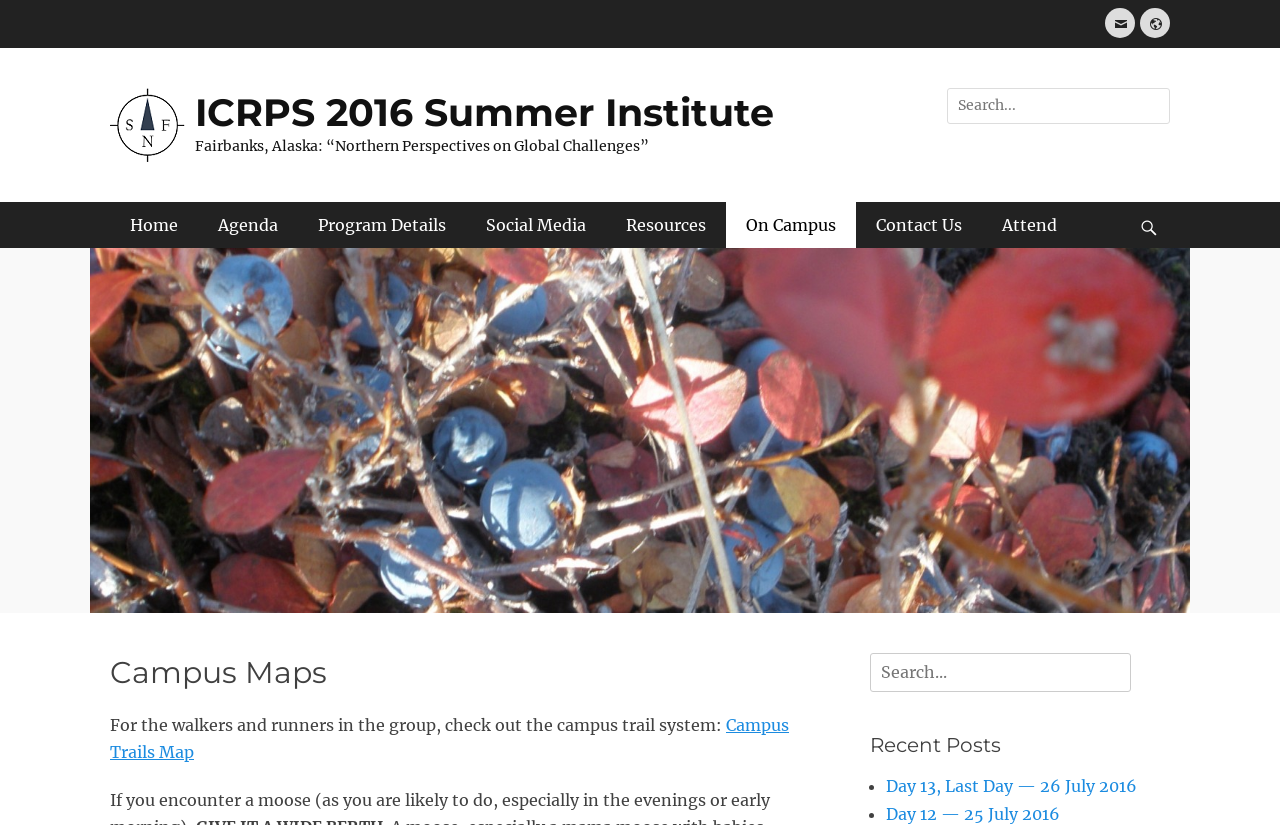What is the title of the recent post?
Using the visual information, answer the question in a single word or phrase.

Day 13, Last Day — 26 July 2016